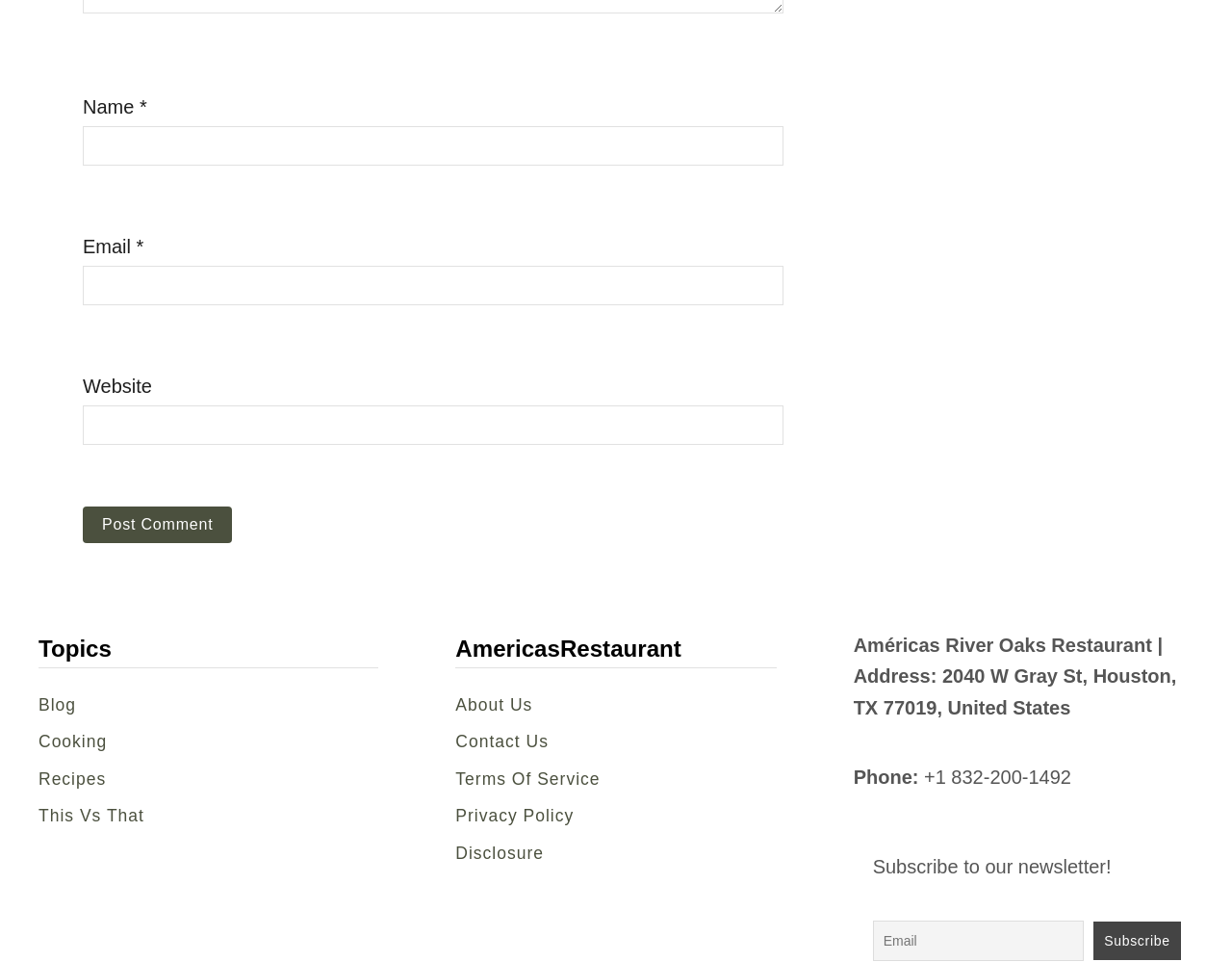Identify the bounding box coordinates of the element to click to follow this instruction: 'Enter your email address'. Ensure the coordinates are four float values between 0 and 1, provided as [left, top, right, bottom].

[0.067, 0.276, 0.636, 0.317]